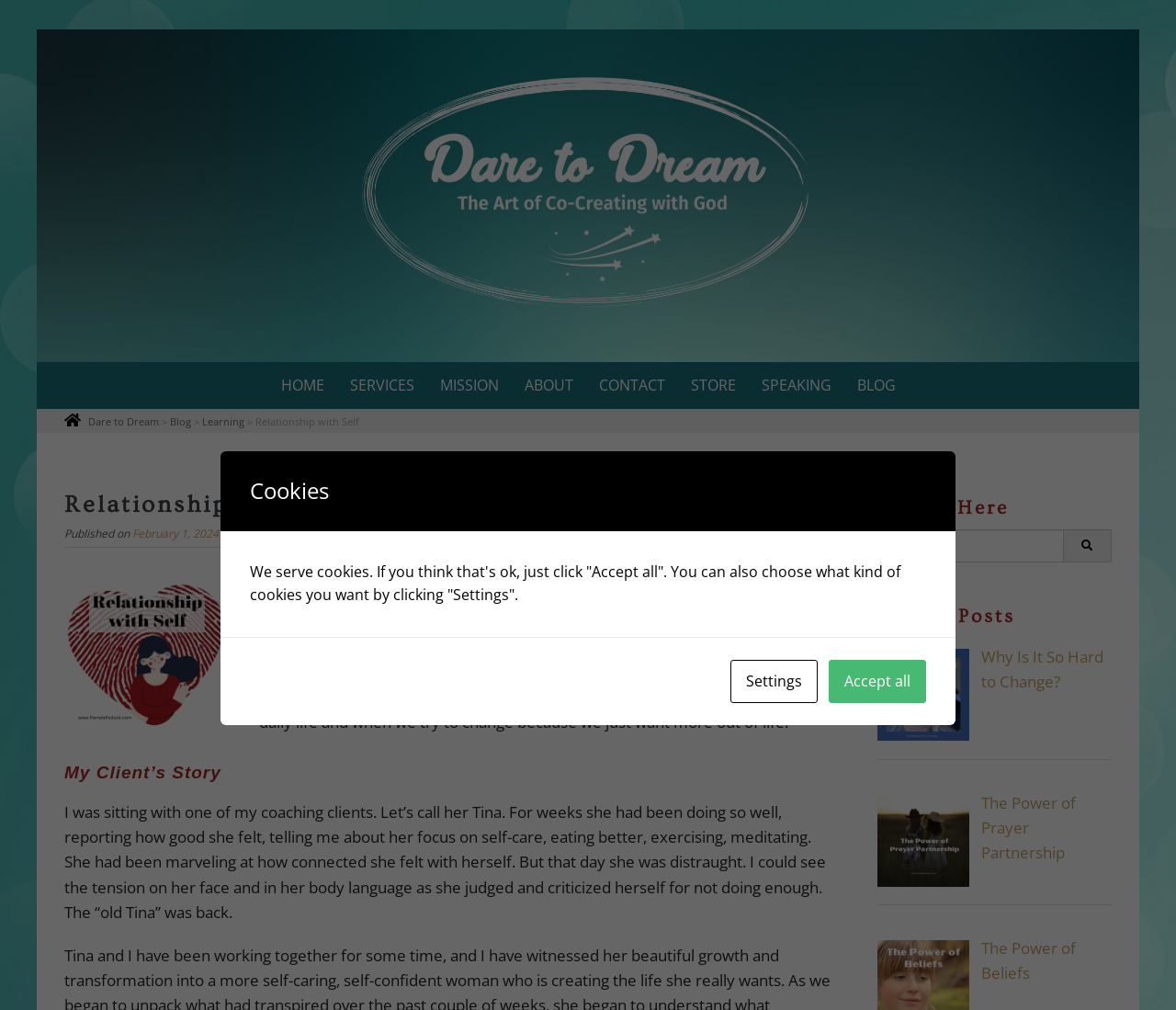Locate the bounding box coordinates of the UI element described by: "Contact". The bounding box coordinates should consist of four float numbers between 0 and 1, i.e., [left, top, right, bottom].

[0.5, 0.358, 0.575, 0.405]